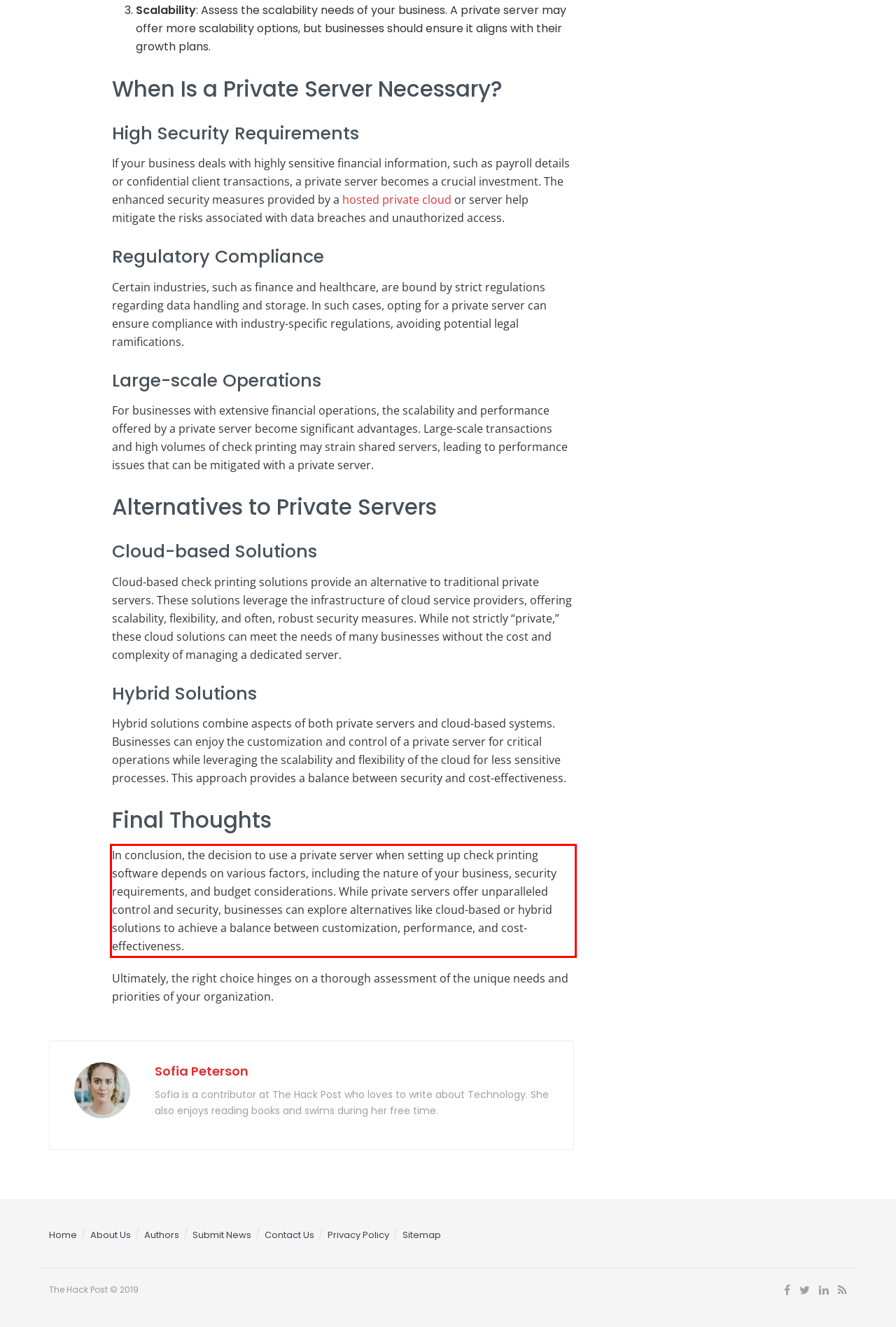The screenshot you have been given contains a UI element surrounded by a red rectangle. Use OCR to read and extract the text inside this red rectangle.

In conclusion, the decision to use a private server when setting up check printing software depends on various factors, including the nature of your business, security requirements, and budget considerations. While private servers offer unparalleled control and security, businesses can explore alternatives like cloud-based or hybrid solutions to achieve a balance between customization, performance, and cost-effectiveness.